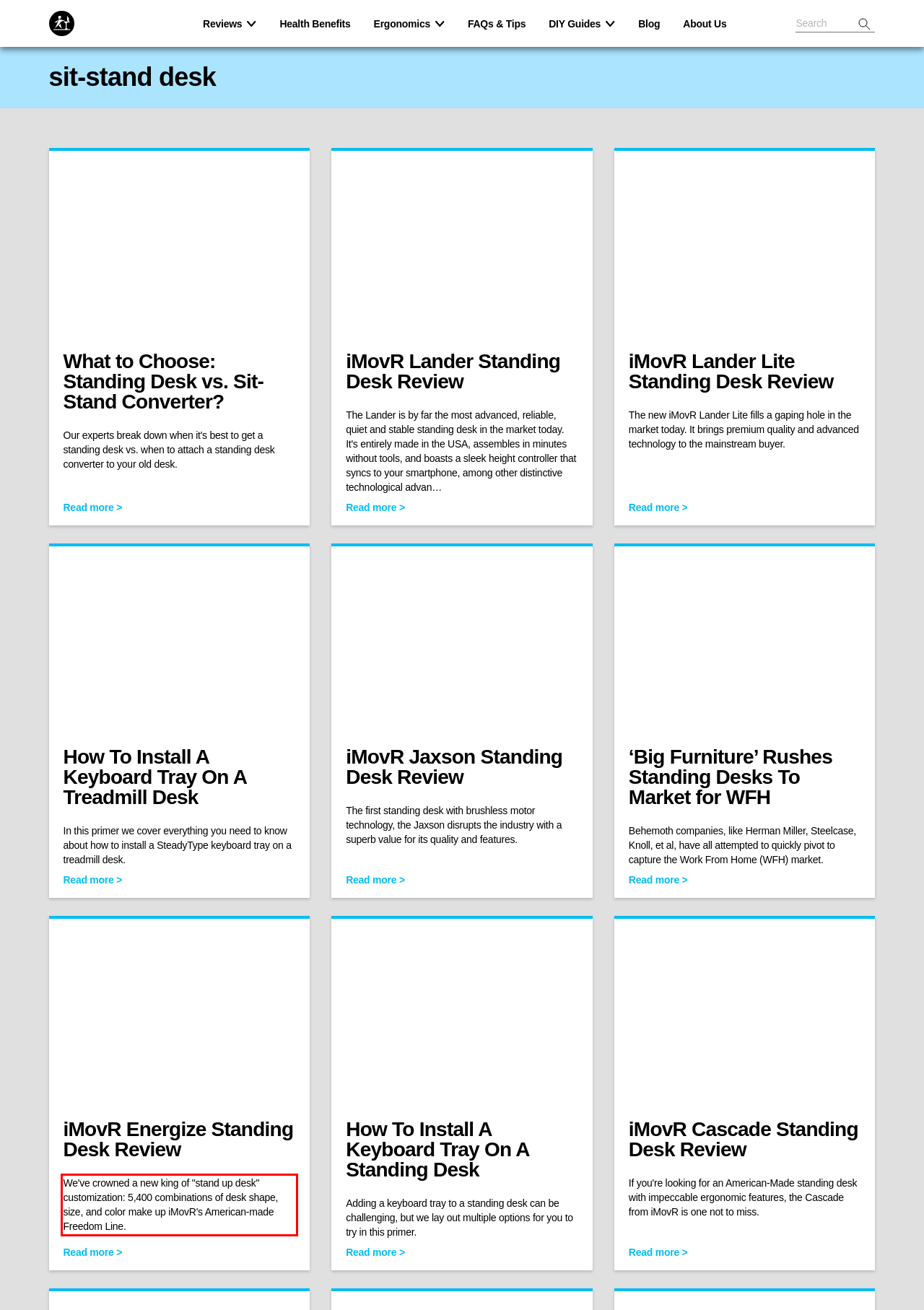Examine the screenshot of the webpage, locate the red bounding box, and generate the text contained within it.

We've crowned a new king of "stand up desk" customization: 5,400 combinations of desk shape, size, and color make up iMovR's American-made Freedom Line.